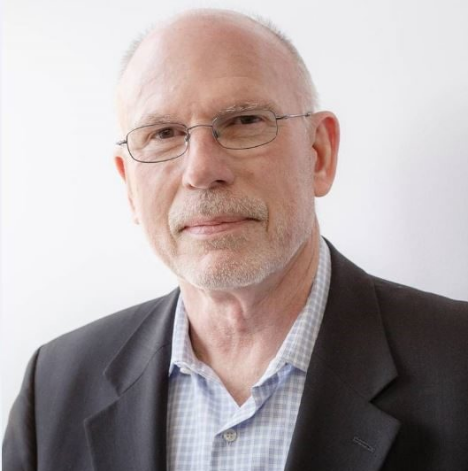What is the color of the wall behind Mark Bibro?
Look at the image and provide a short answer using one word or a phrase.

Light-colored